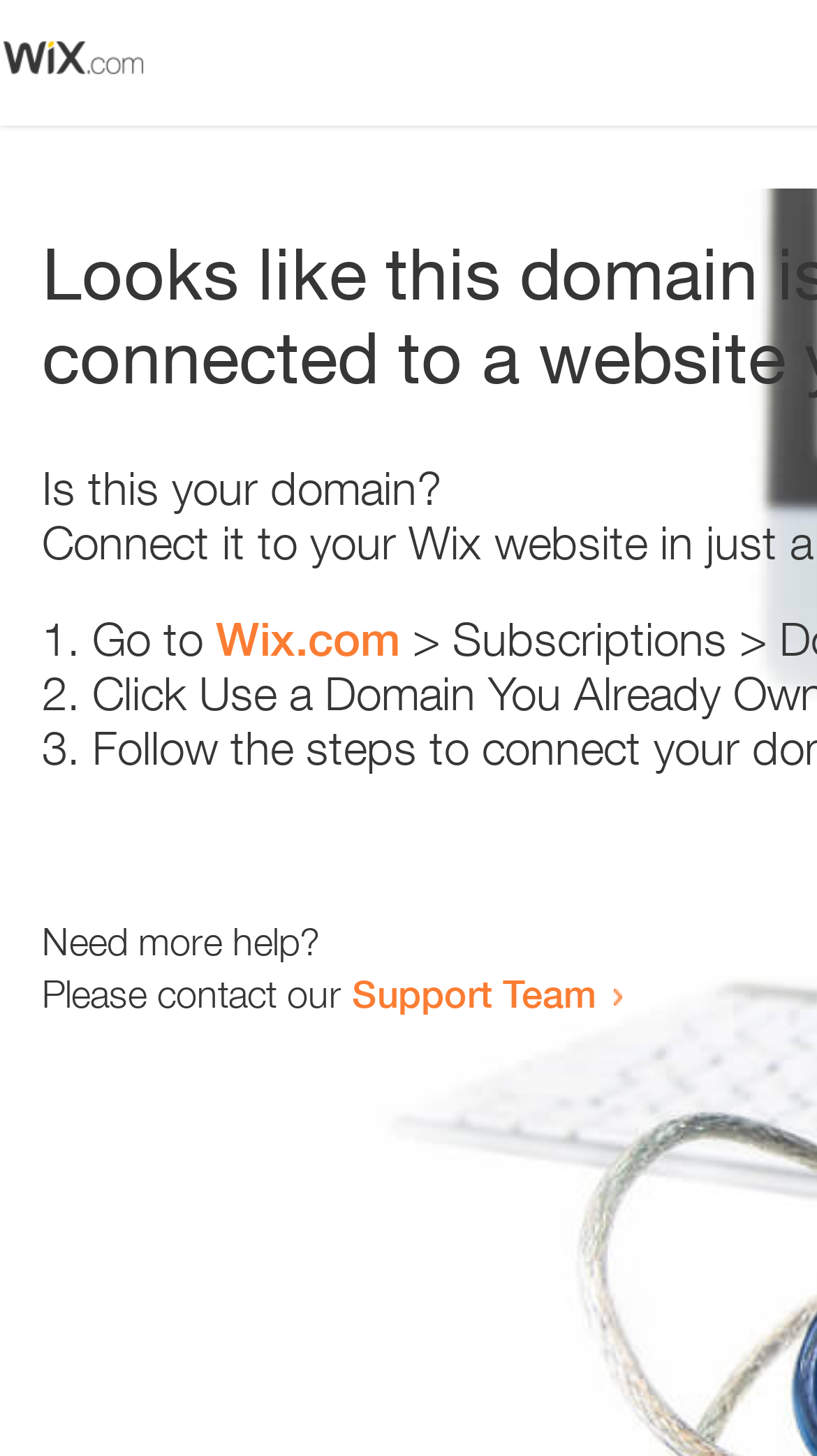Where can you get more help?
Using the image, provide a concise answer in one word or a short phrase.

Support Team